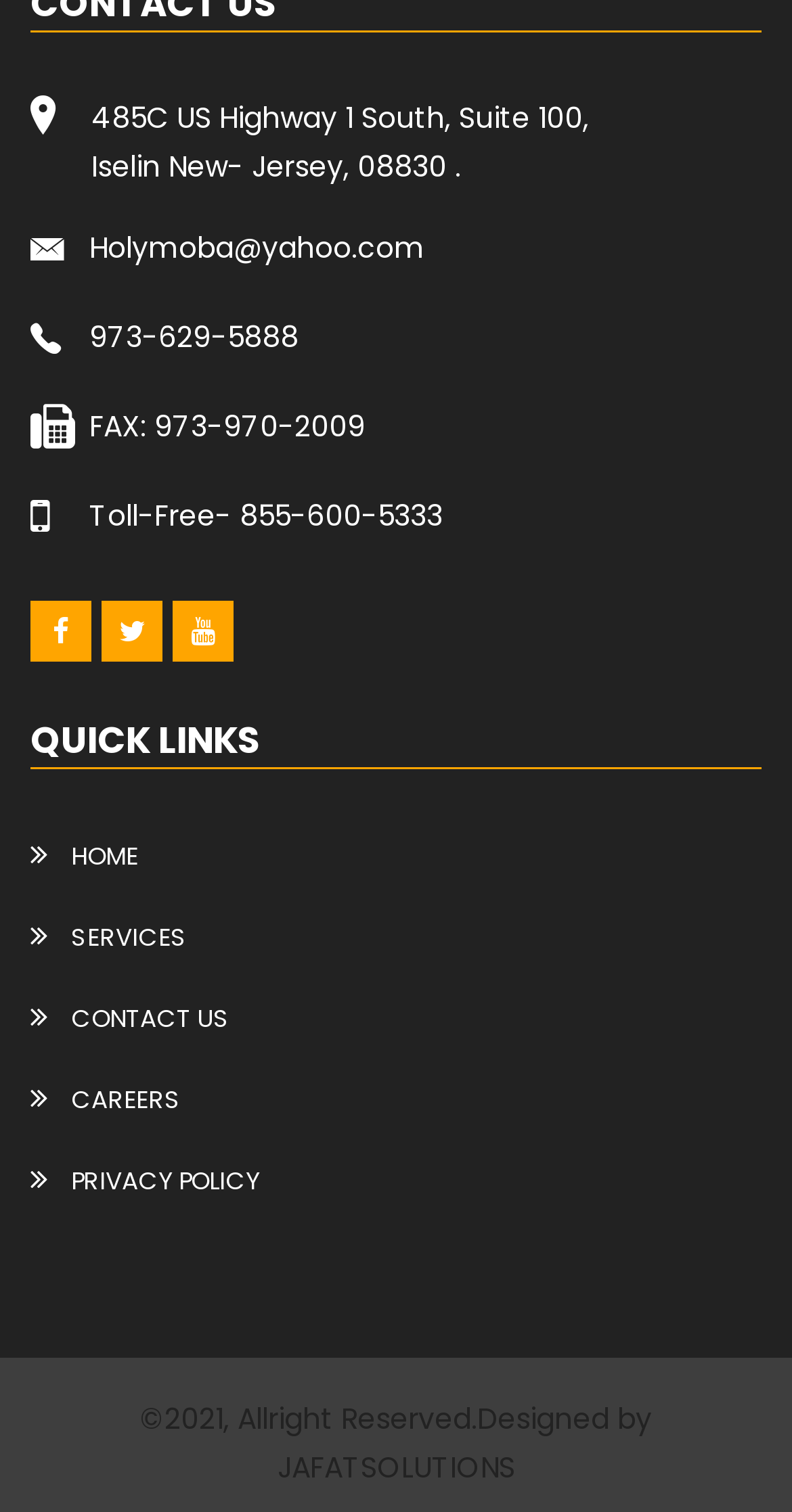What is the address of the company?
Please respond to the question with a detailed and thorough explanation.

I found the address by looking at the static text elements at the top of the webpage, which provide the company's location.